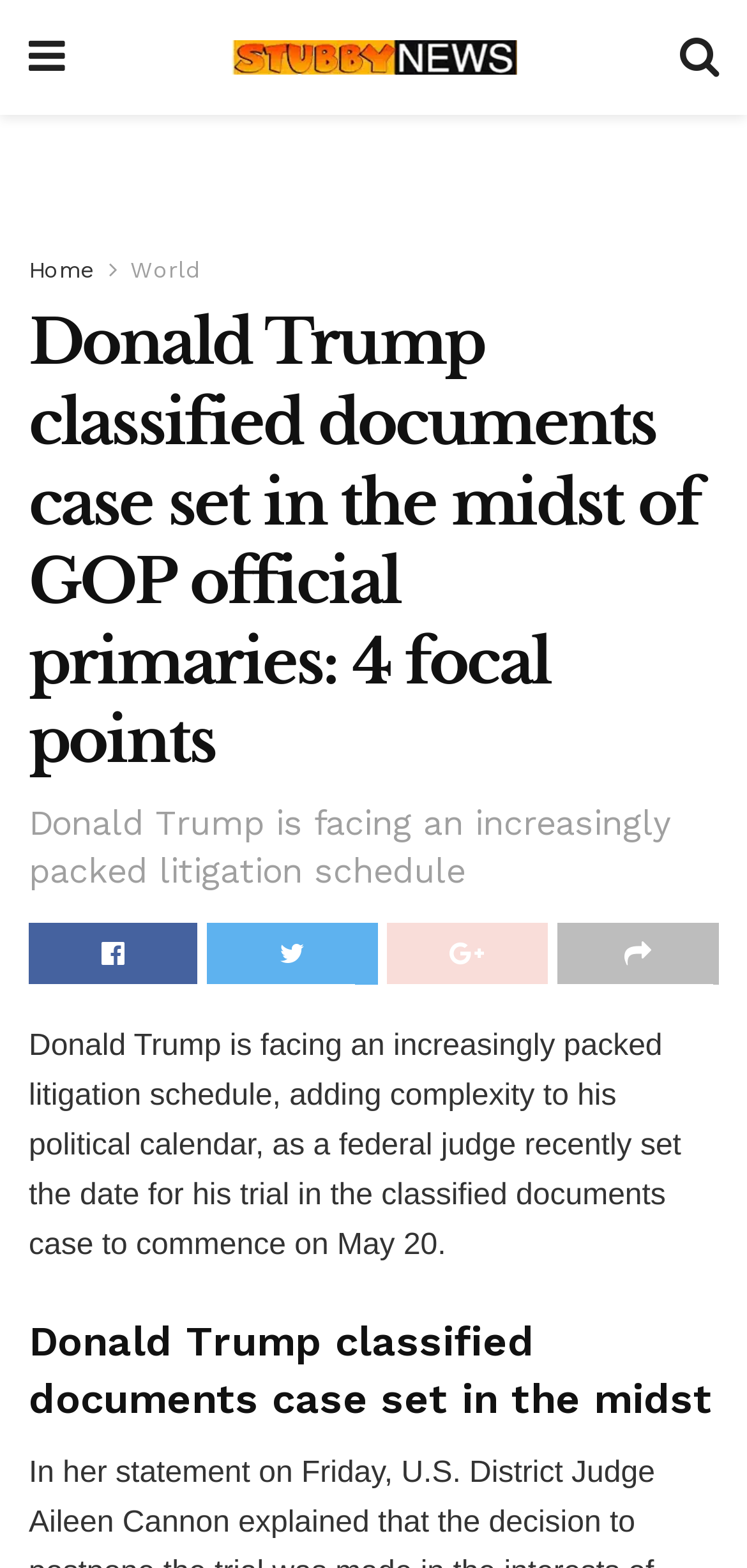How many links are there in the top navigation bar?
Answer with a single word or phrase by referring to the visual content.

3